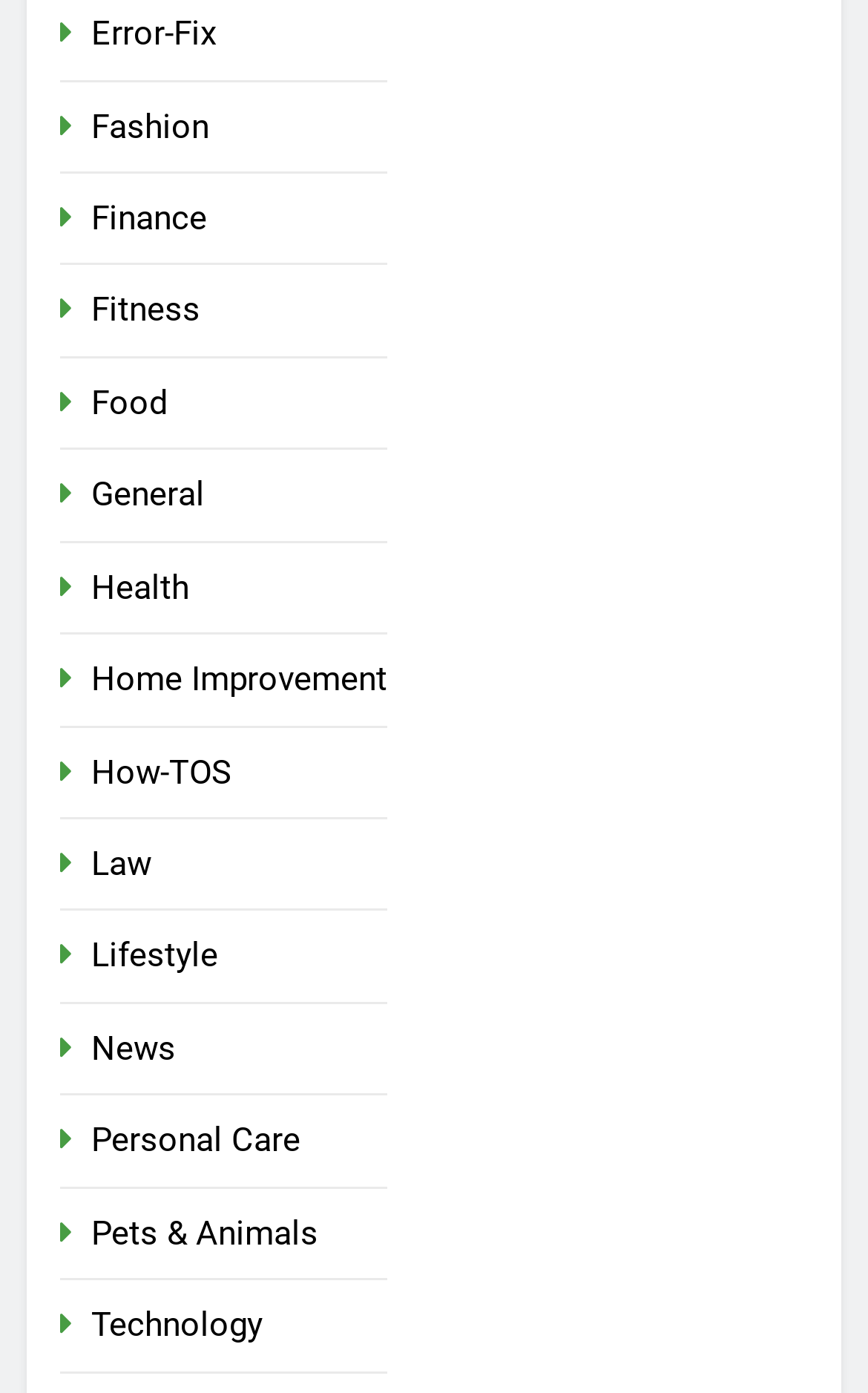Determine the bounding box coordinates for the element that should be clicked to follow this instruction: "click on Error-Fix". The coordinates should be given as four float numbers between 0 and 1, in the format [left, top, right, bottom].

[0.105, 0.01, 0.249, 0.039]